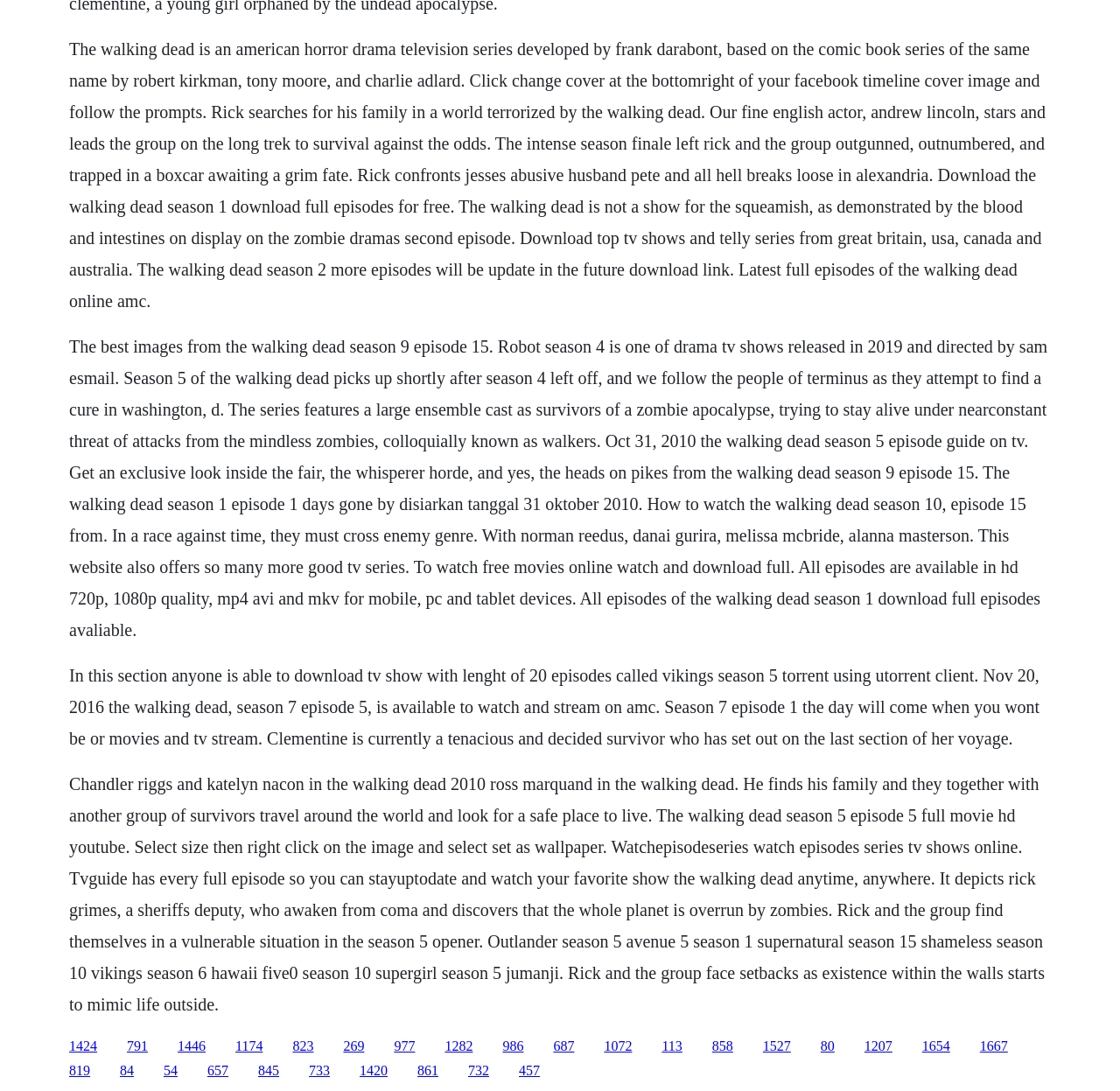What is the name of the TV series described on this webpage?
Carefully examine the image and provide a detailed answer to the question.

Based on the text content of the webpage, it is clear that the webpage is describing a TV series called 'The Walking Dead'. This is evident from the multiple mentions of the show's name, its plot, and its characters throughout the webpage.